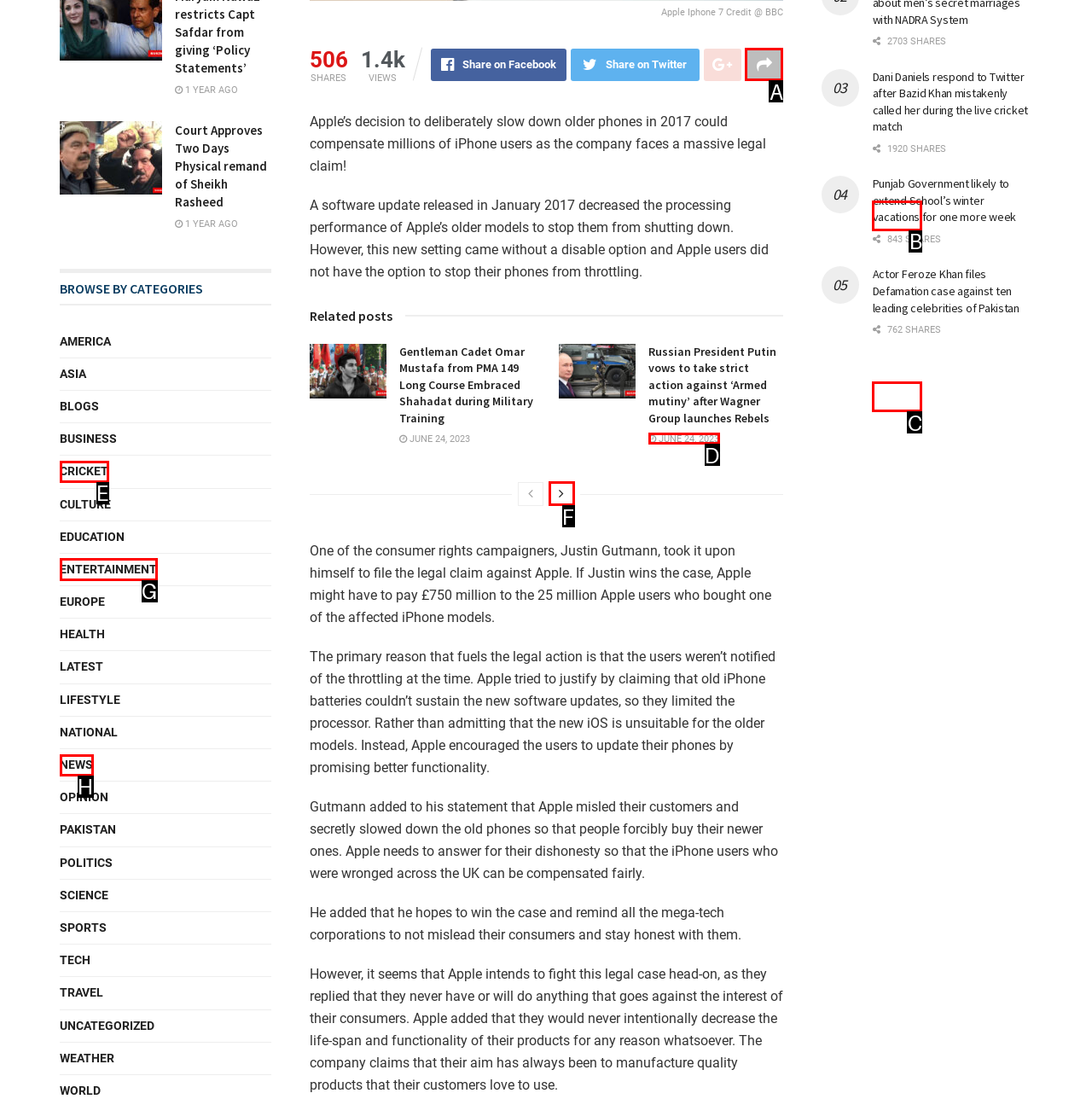Given the description: News, choose the HTML element that matches it. Indicate your answer with the letter of the option.

None